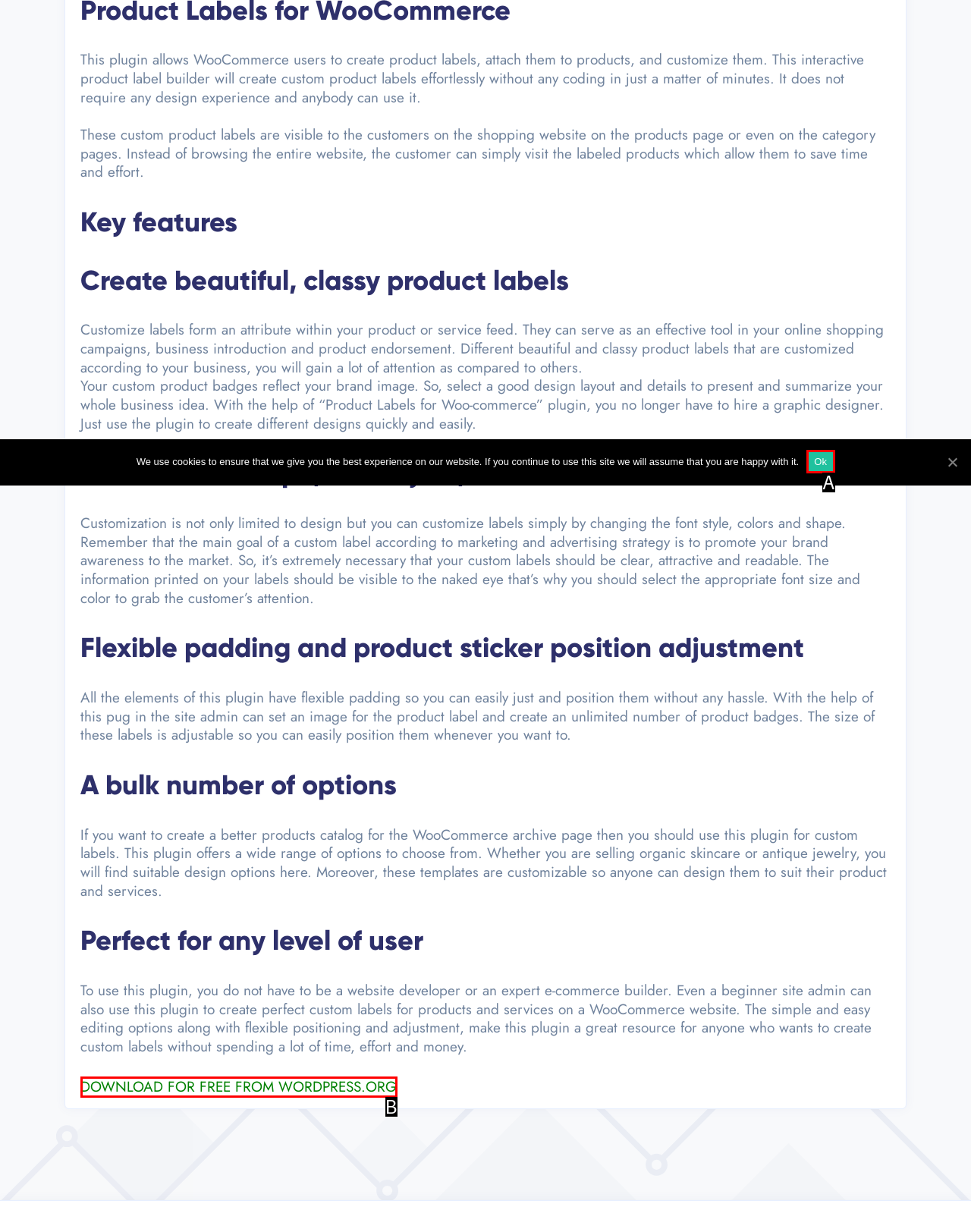Which UI element corresponds to this description: Ok
Reply with the letter of the correct option.

A